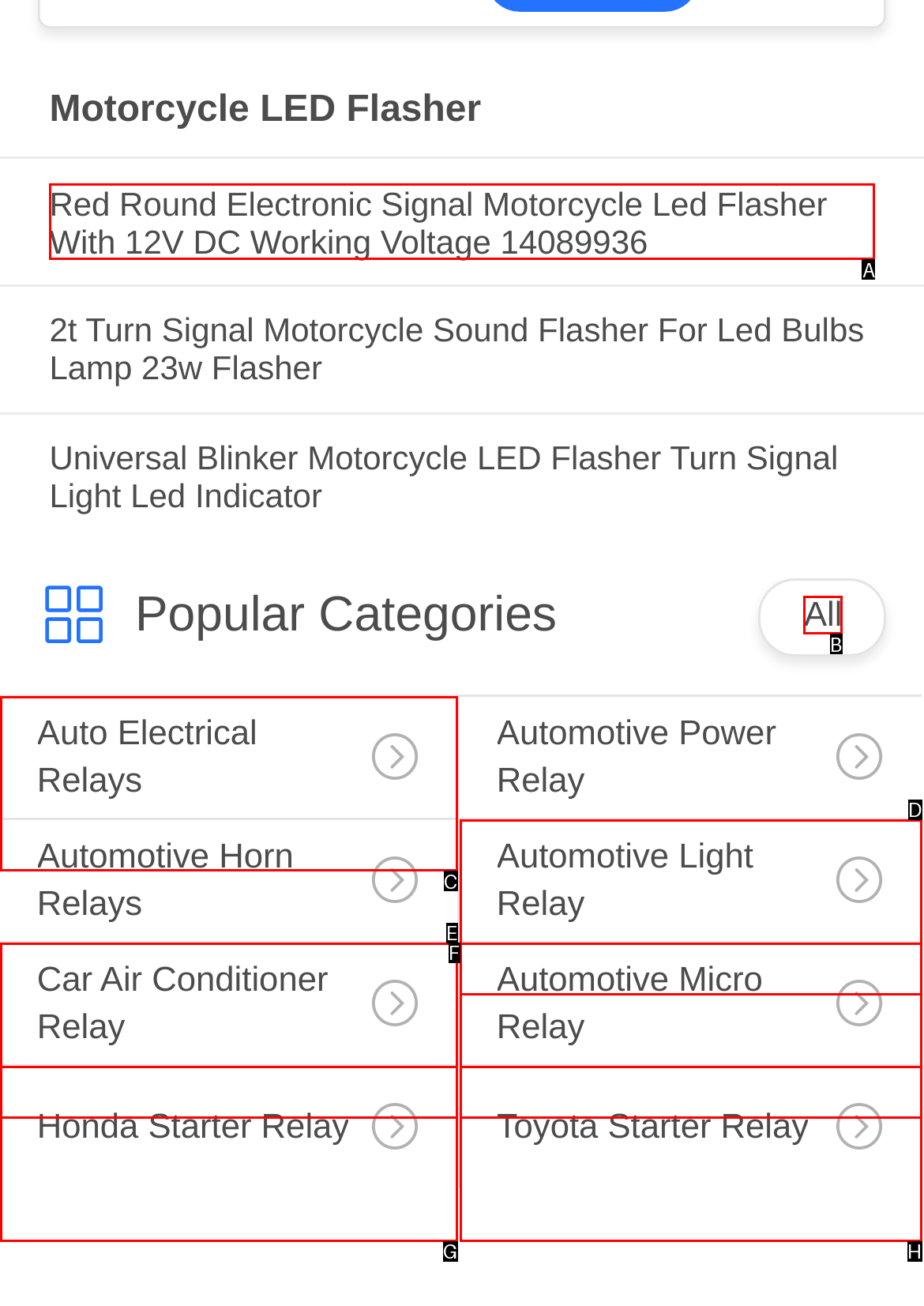Look at the highlighted elements in the screenshot and tell me which letter corresponds to the task: Explore Auto Electrical Relays.

C